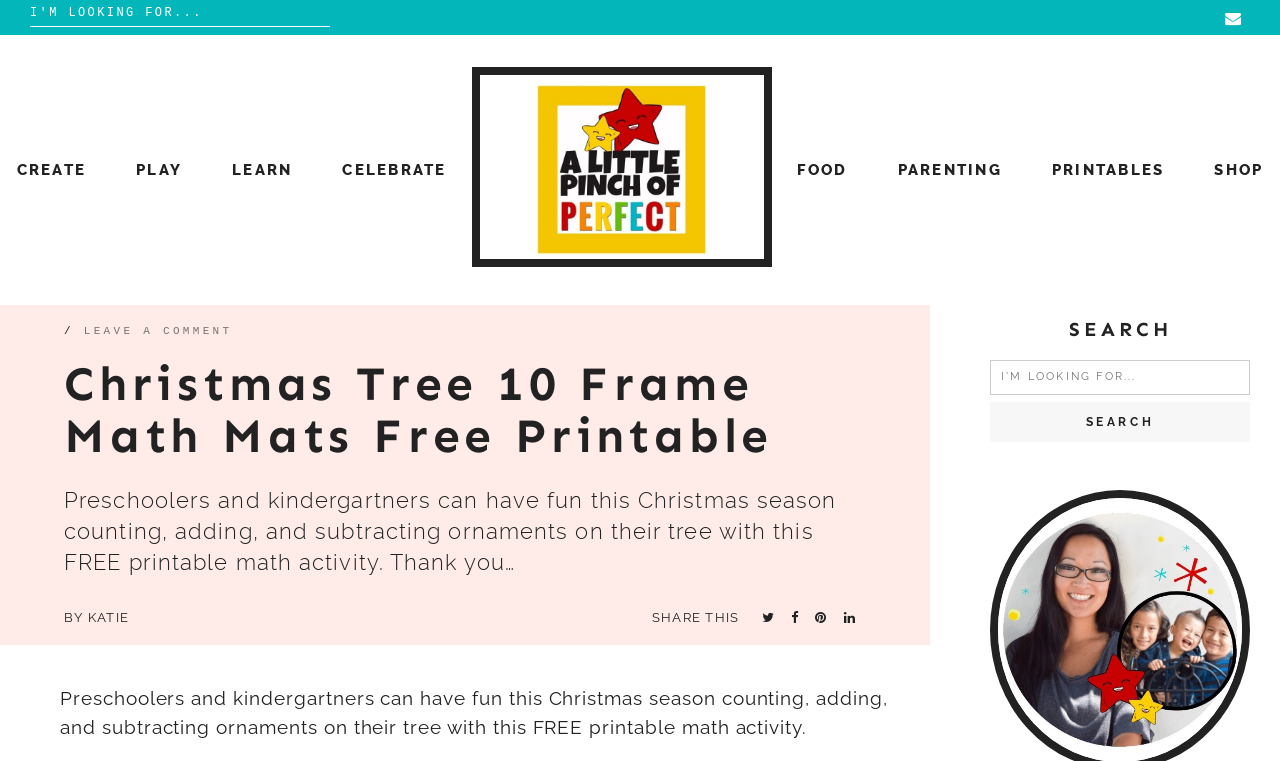Given the description of a UI element: "parent_node: Search for: value="Search"", identify the bounding box coordinates of the matching element in the webpage screenshot.

[0.773, 0.528, 0.977, 0.58]